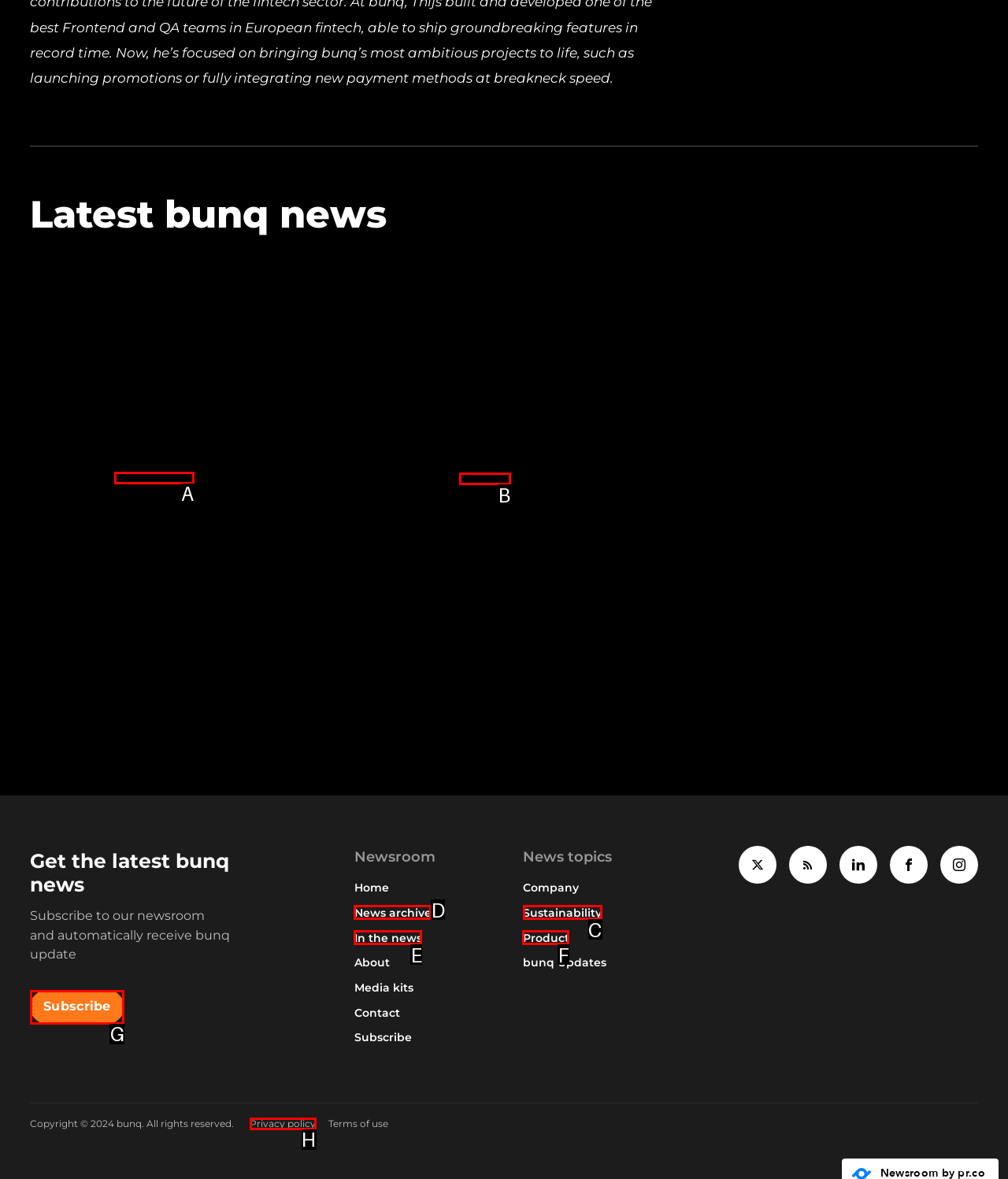Identify the correct option to click in order to complete this task: Learn about bunq's sustainability efforts
Answer with the letter of the chosen option directly.

C